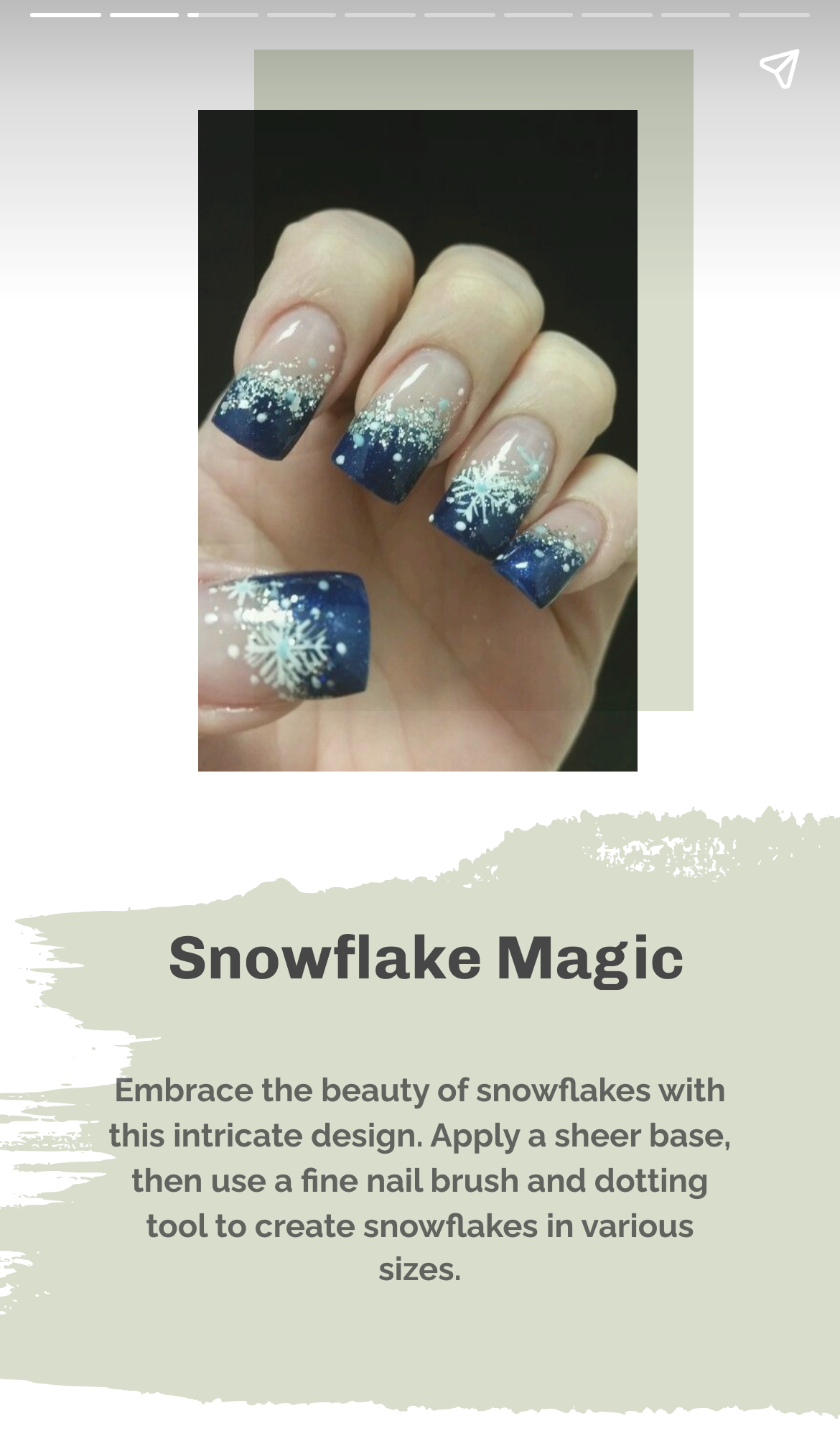Based on the visual content of the image, answer the question thoroughly: How many pages are there in this article?

There are 'Previous page' and 'Next page' buttons, indicating that there are multiple pages in this article, and the user can navigate between them.